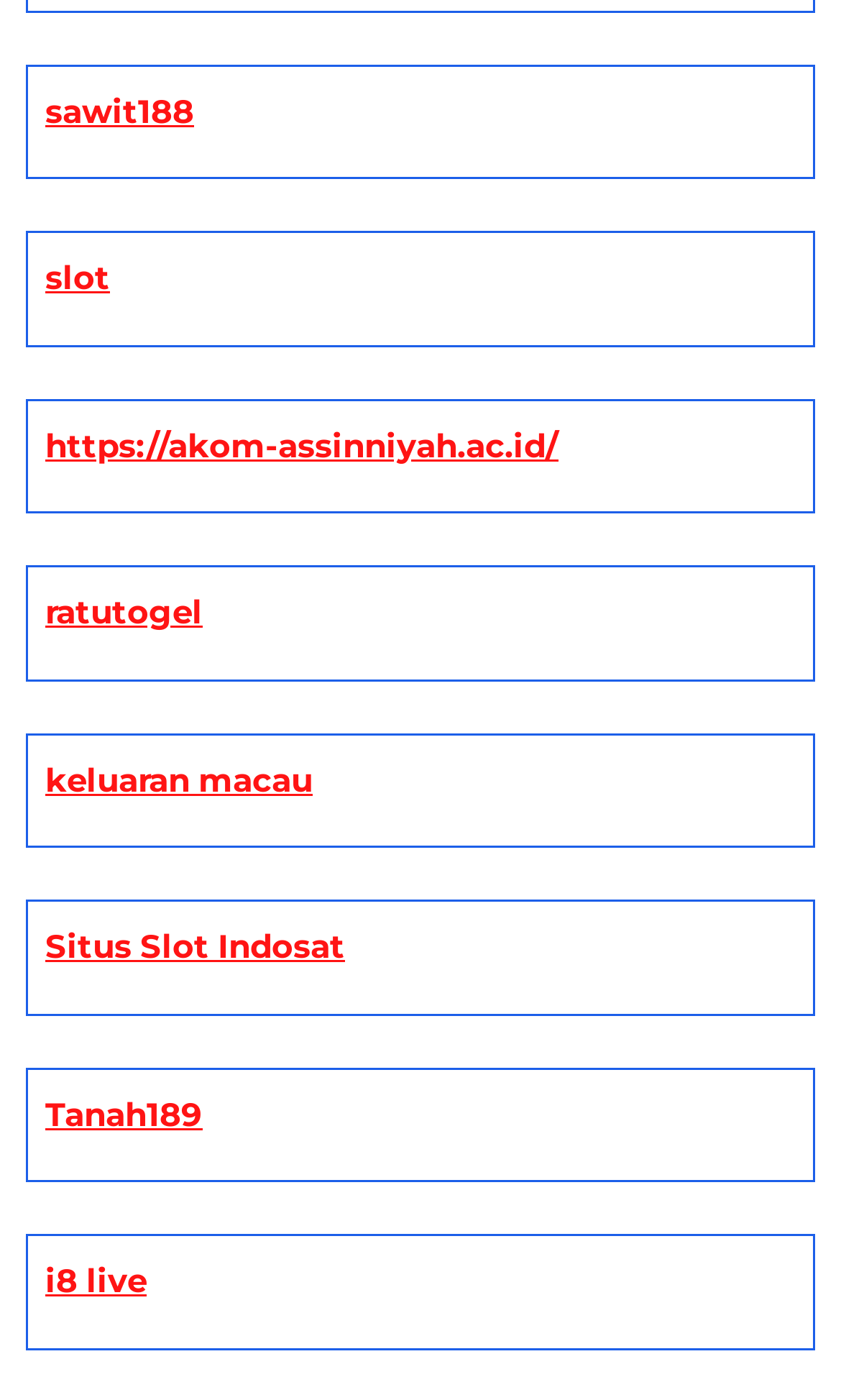Identify the bounding box coordinates for the region to click in order to carry out this instruction: "check ratutogel". Provide the coordinates using four float numbers between 0 and 1, formatted as [left, top, right, bottom].

[0.054, 0.422, 0.241, 0.451]